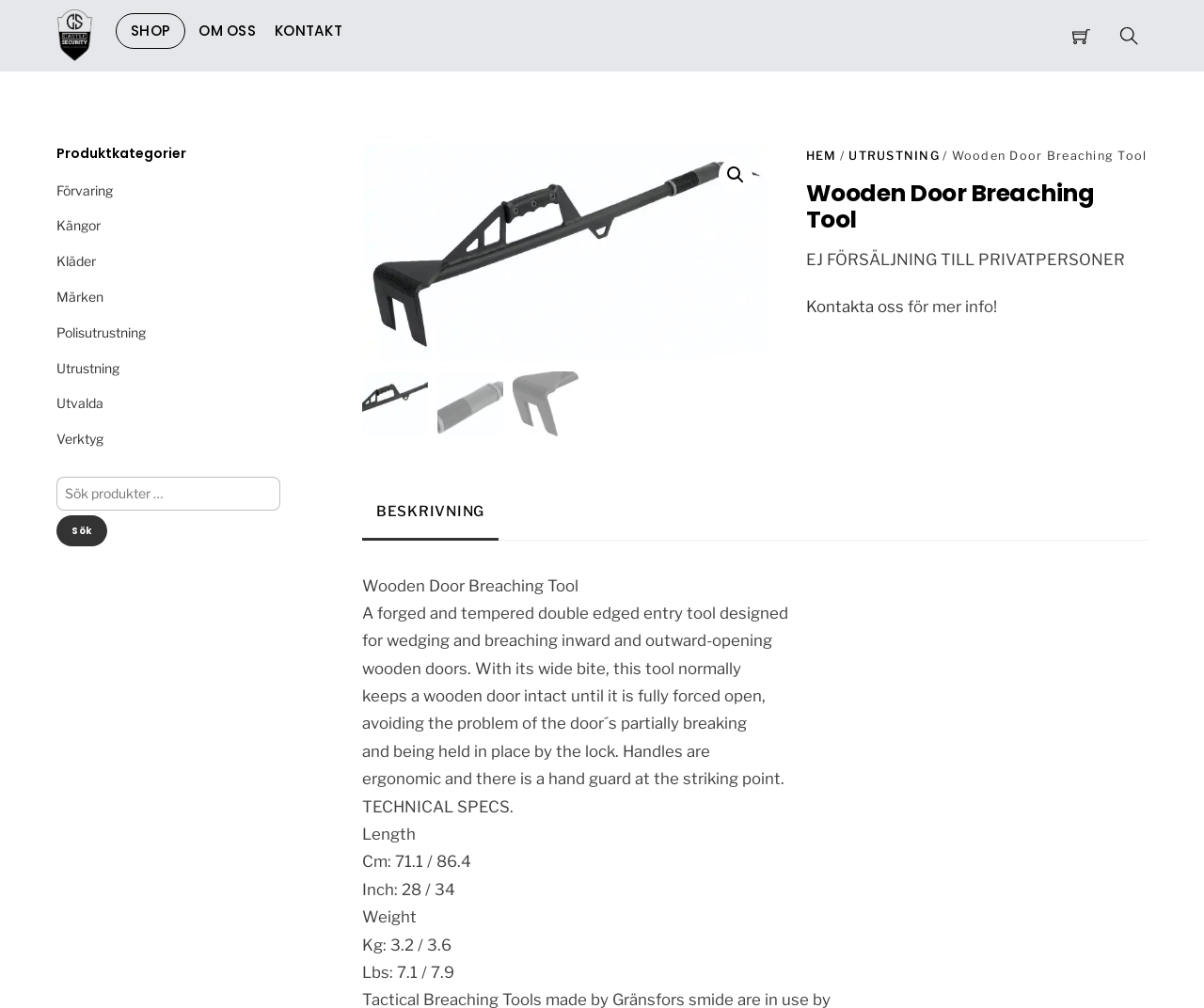Please extract and provide the main headline of the webpage.

Wooden Door Breaching Tool